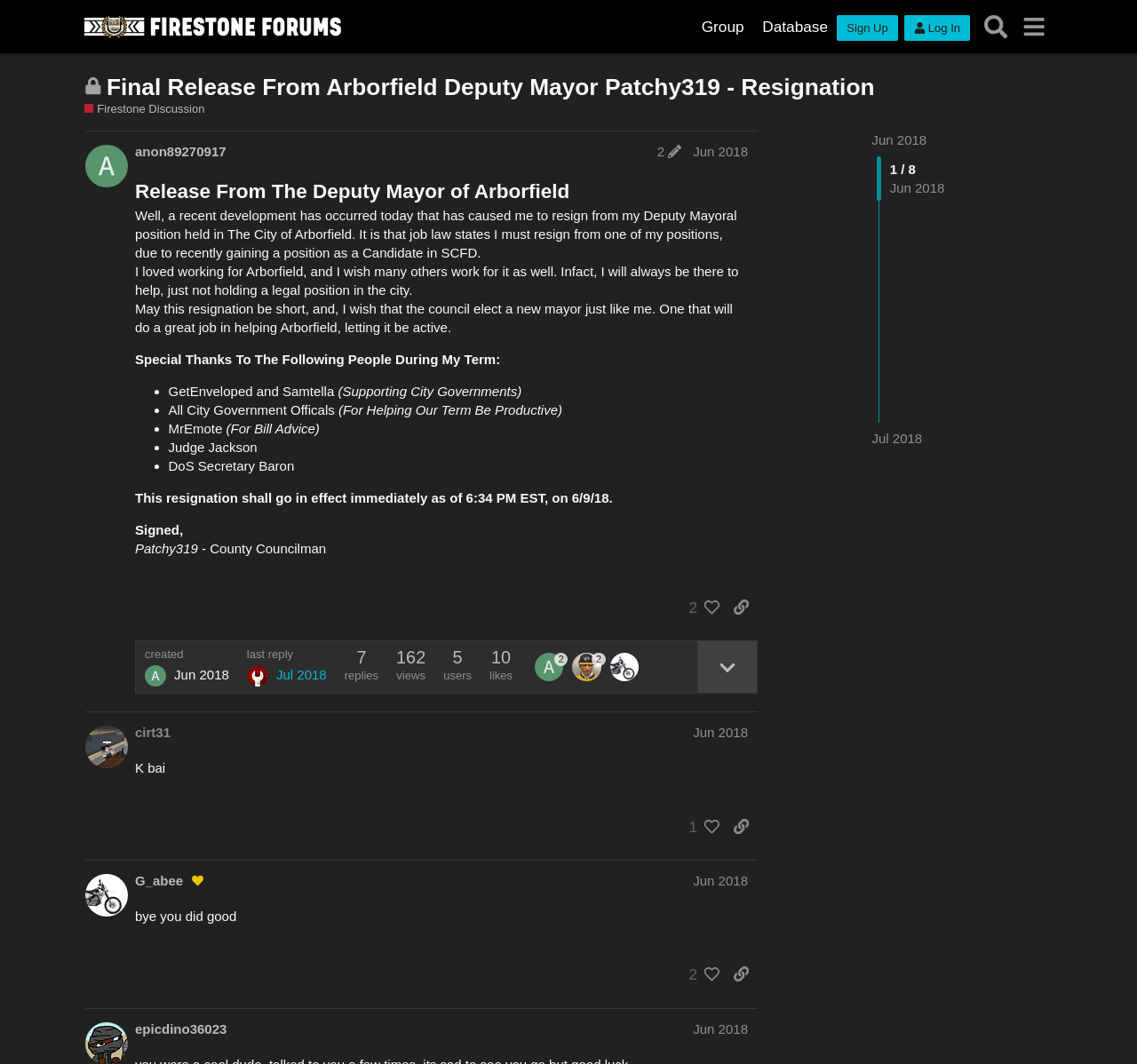Determine the bounding box coordinates for the area that needs to be clicked to fulfill this task: "Search". The coordinates must be given as four float numbers between 0 and 1, i.e., [left, top, right, bottom].

[0.859, 0.007, 0.892, 0.043]